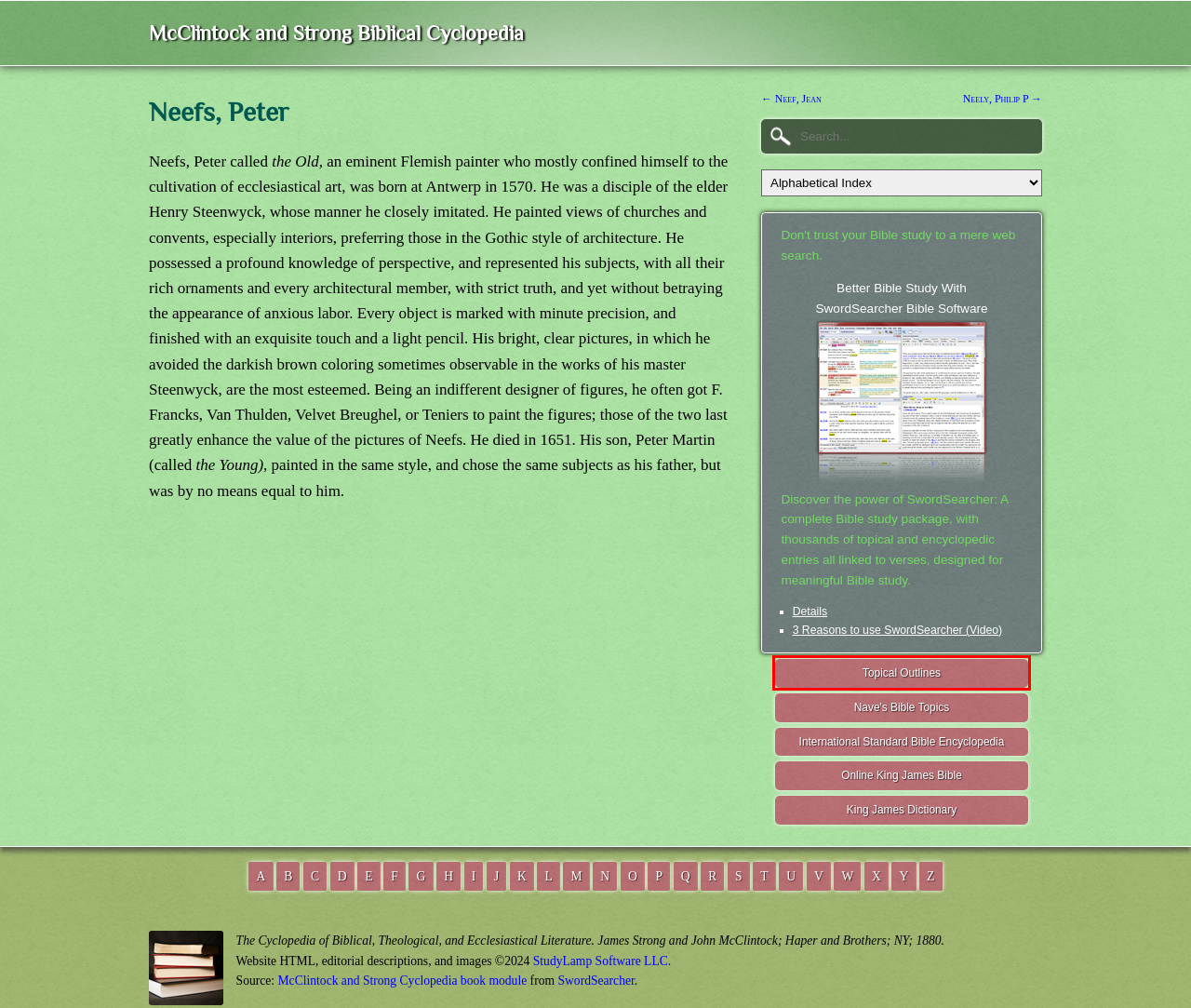You have a screenshot of a webpage with a red rectangle bounding box around a UI element. Choose the best description that matches the new page after clicking the element within the bounding box. The candidate descriptions are:
A. McClintock and Strong Cyclopedia - SwordSearcher Bible Software
B. KJV Dictionary - Definitions of words from the King James Bible
C. Online Bible: Authorized King James Version
D. Bible Topics: Verses by subject from Torrey's Topical Textbook.
E. SwordSearcher Bible Software: For Believing Study of God's Word.
F. International Standard Bible Encyclopedia (ISBE) Online
G. Video: Three Reasons to use SwordSearcher Bible Software
H. Bible study, devotional, and productivity software: StudyLamp Software

D